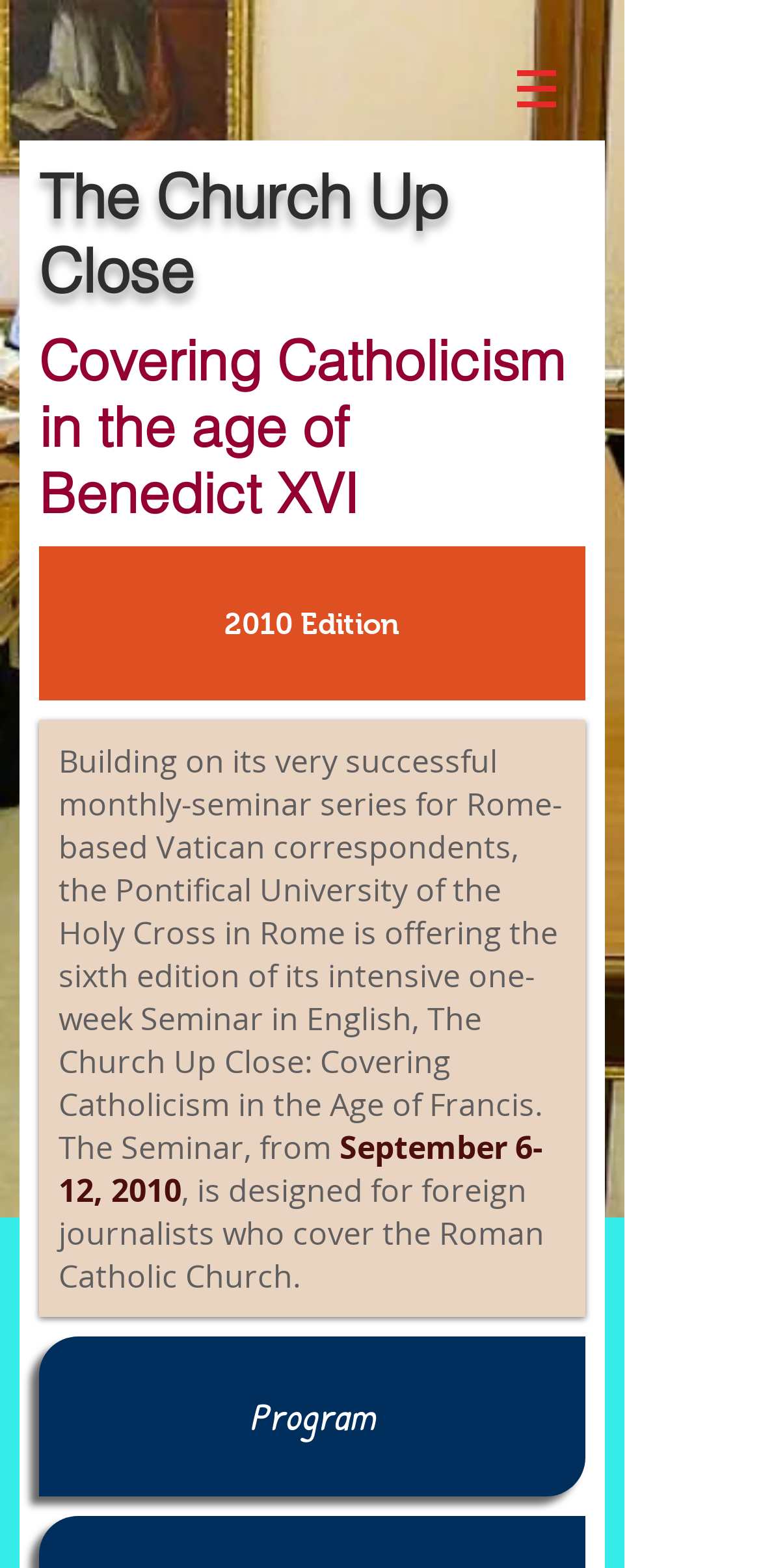Provide a short, one-word or phrase answer to the question below:
When is the seminar taking place?

September 6-12, 2010